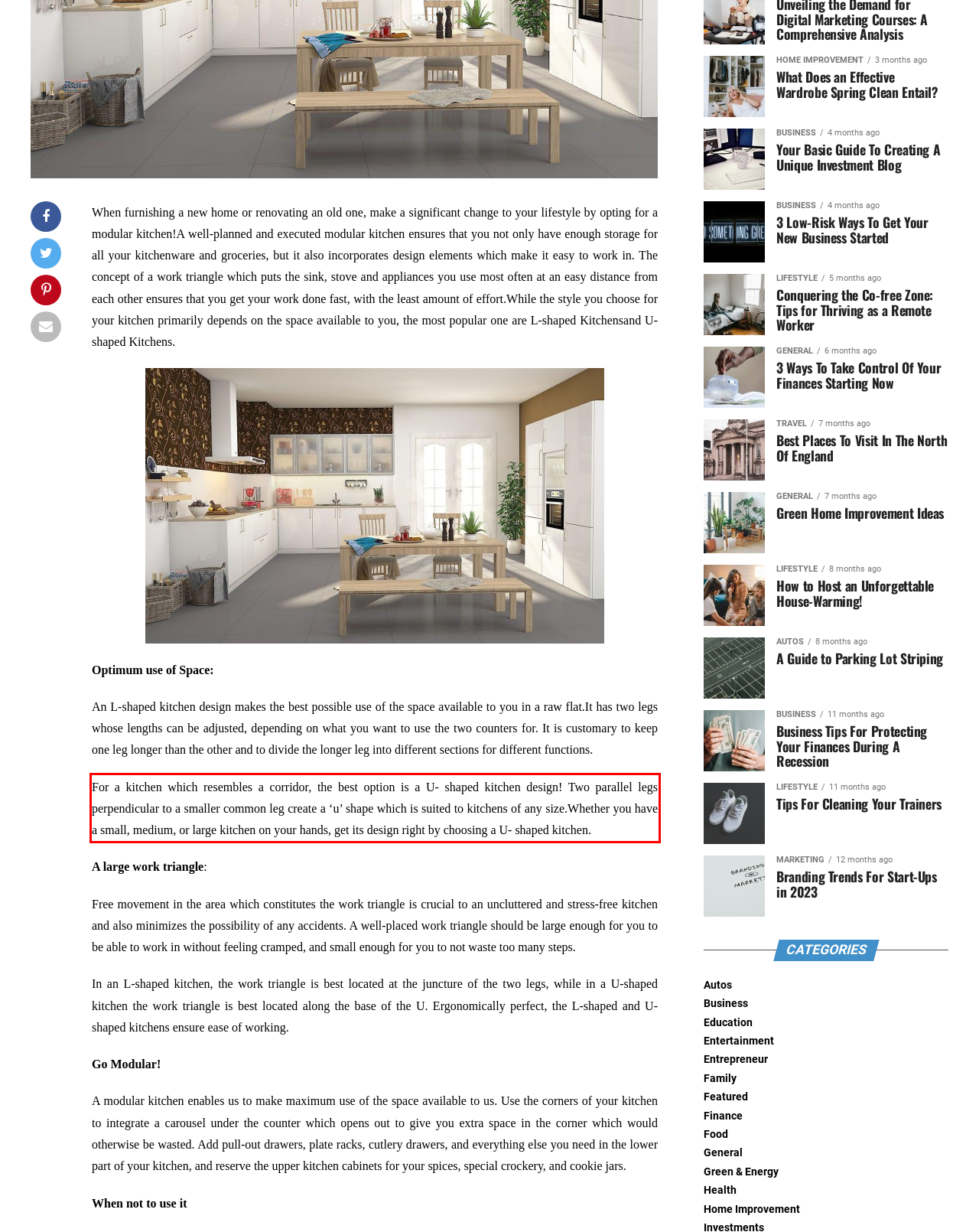Please identify and extract the text from the UI element that is surrounded by a red bounding box in the provided webpage screenshot.

For a kitchen which resembles a corridor, the best option is a U- shaped kitchen design! Two parallel legs perpendicular to a smaller common leg create a ‘u’ shape which is suited to kitchens of any size.Whether you have a small, medium, or large kitchen on your hands, get its design right by choosing a U- shaped kitchen.